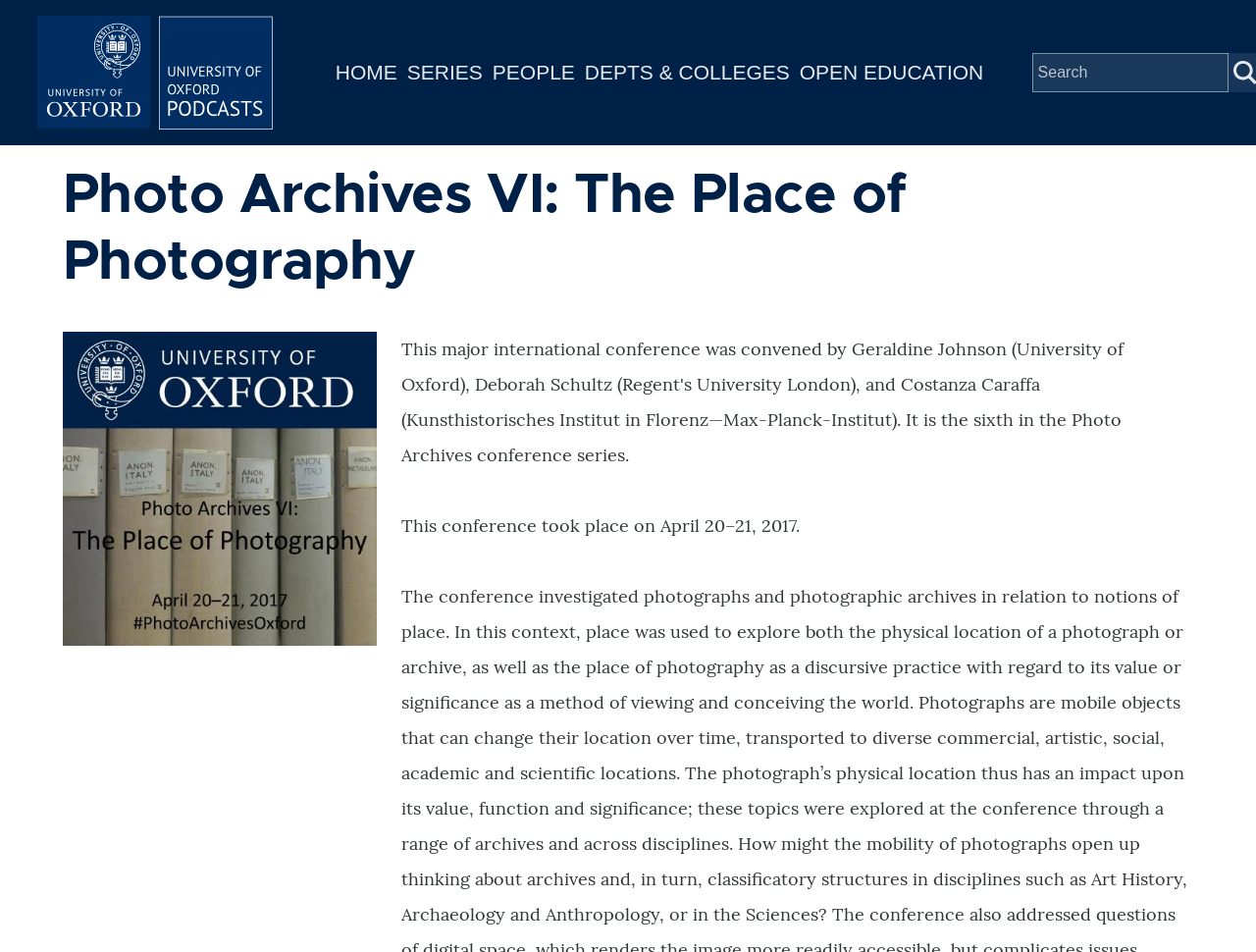What is the date of the conference?
Please provide a detailed answer to the question.

I found the date of the conference by reading the StaticText element with the text 'This conference took place on April 20–21, 2017.'.